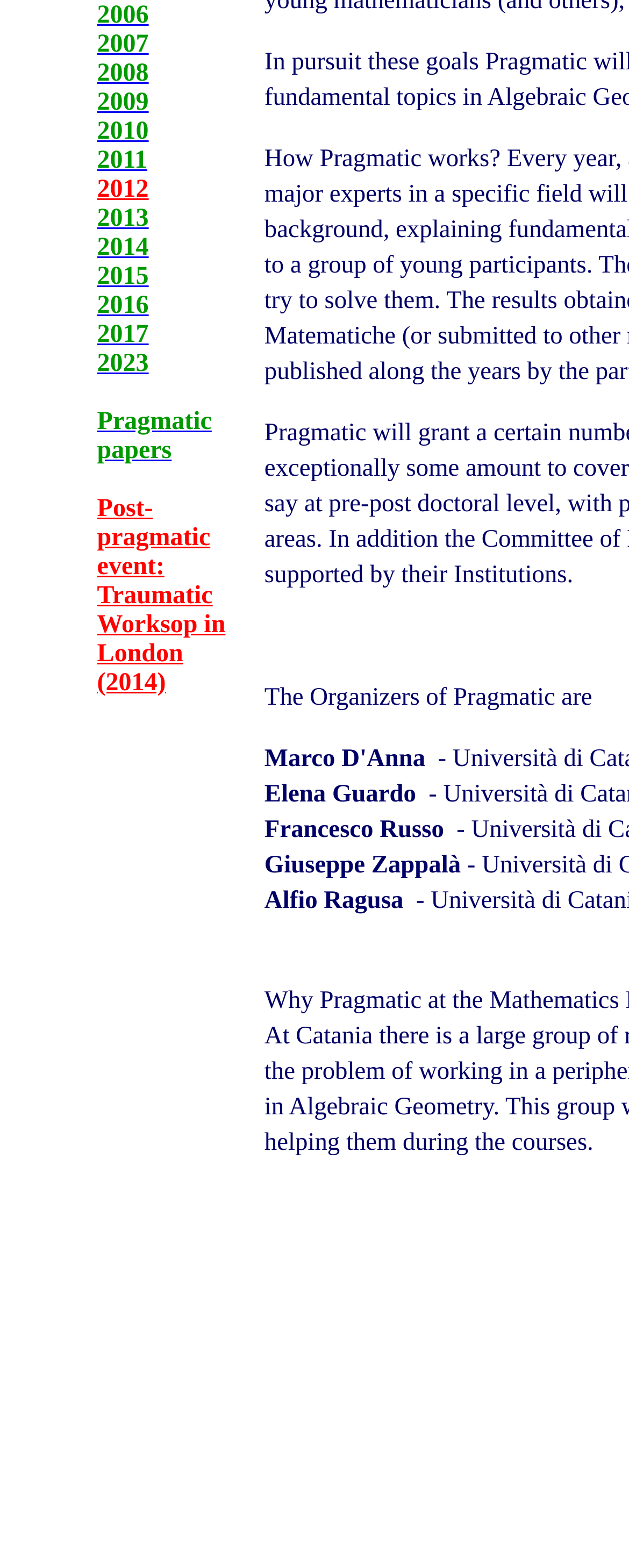Provide the bounding box coordinates of the HTML element this sentence describes: "2016". The bounding box coordinates consist of four float numbers between 0 and 1, i.e., [left, top, right, bottom].

[0.154, 0.186, 0.236, 0.204]